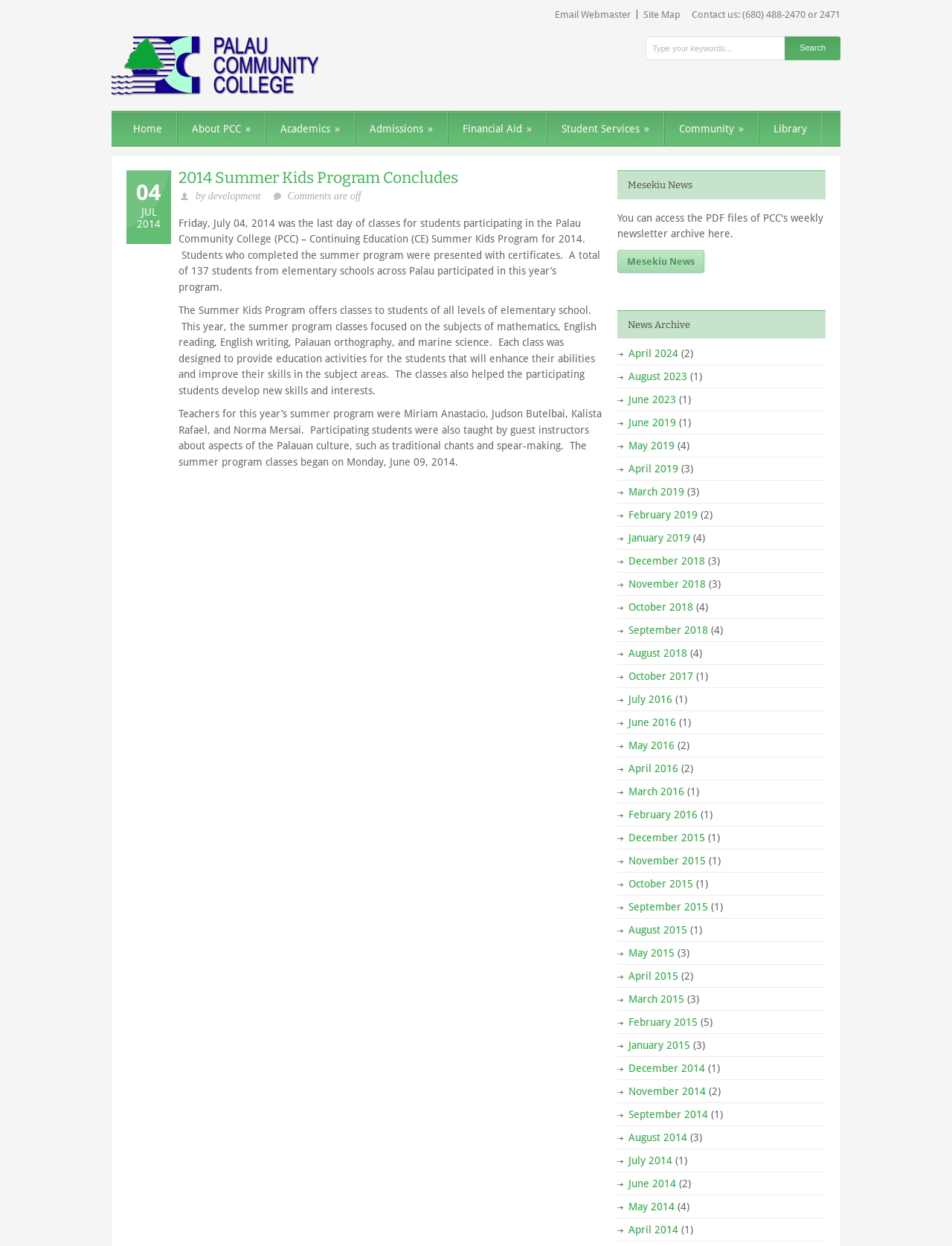Please find the bounding box coordinates of the element that needs to be clicked to perform the following instruction: "Search for keywords". The bounding box coordinates should be four float numbers between 0 and 1, represented as [left, top, right, bottom].

[0.678, 0.029, 0.824, 0.048]